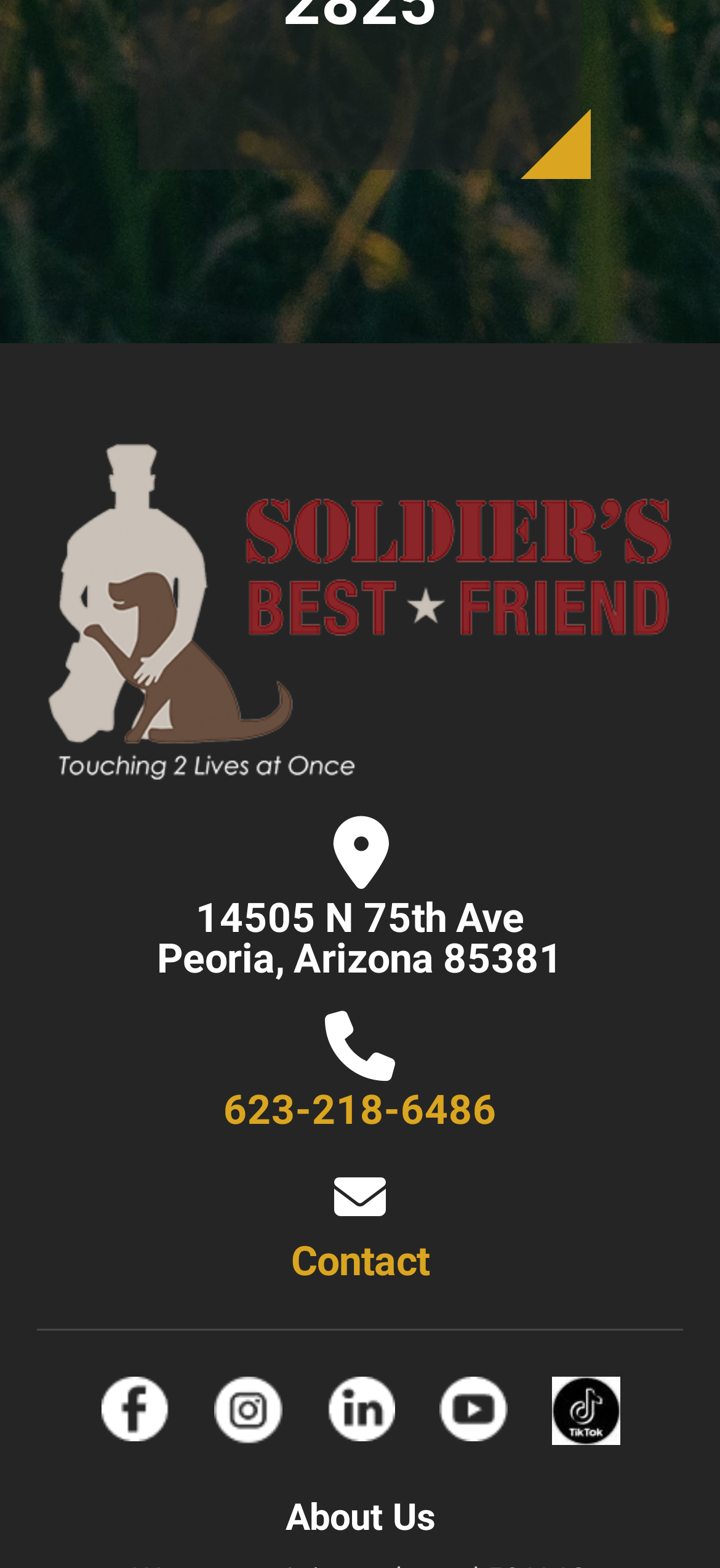Determine the bounding box coordinates of the element's region needed to click to follow the instruction: "view About Us page". Provide these coordinates as four float numbers between 0 and 1, formatted as [left, top, right, bottom].

[0.128, 0.953, 0.872, 0.981]